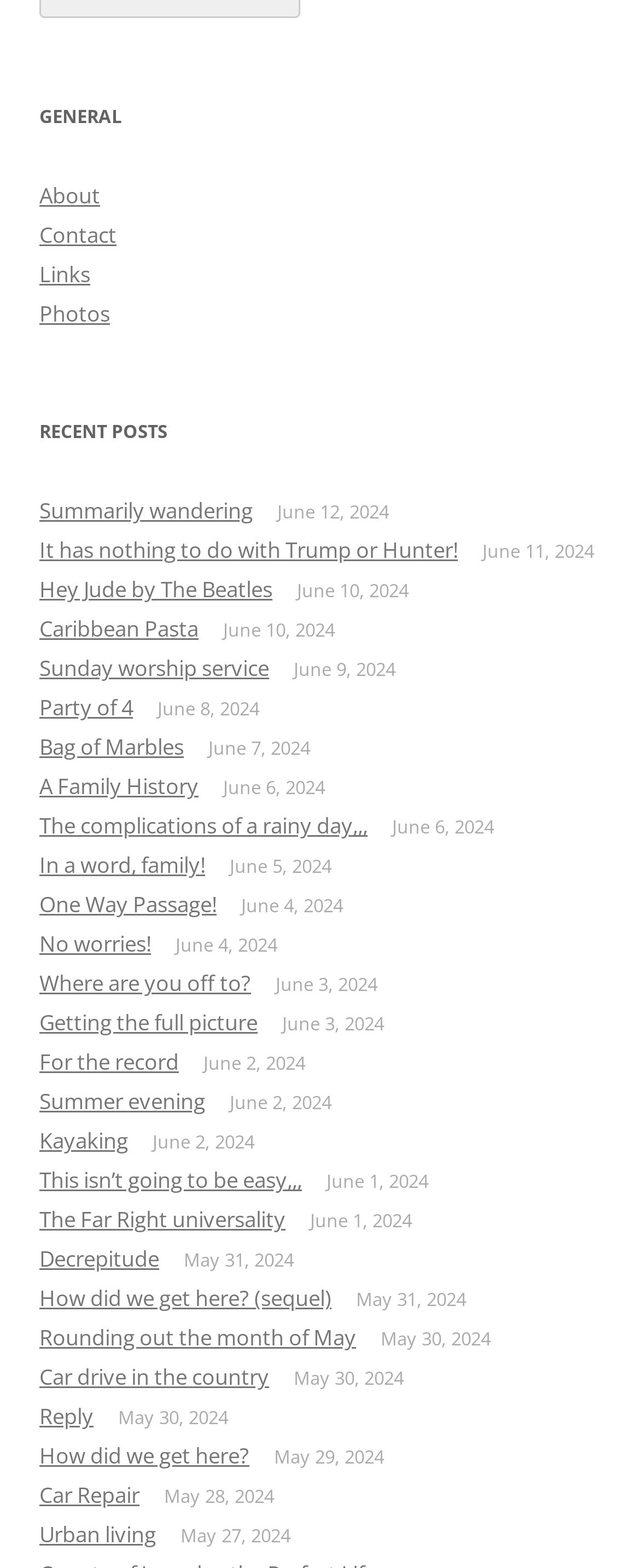What is the date of the oldest post?
From the image, respond with a single word or phrase.

May 27, 2024